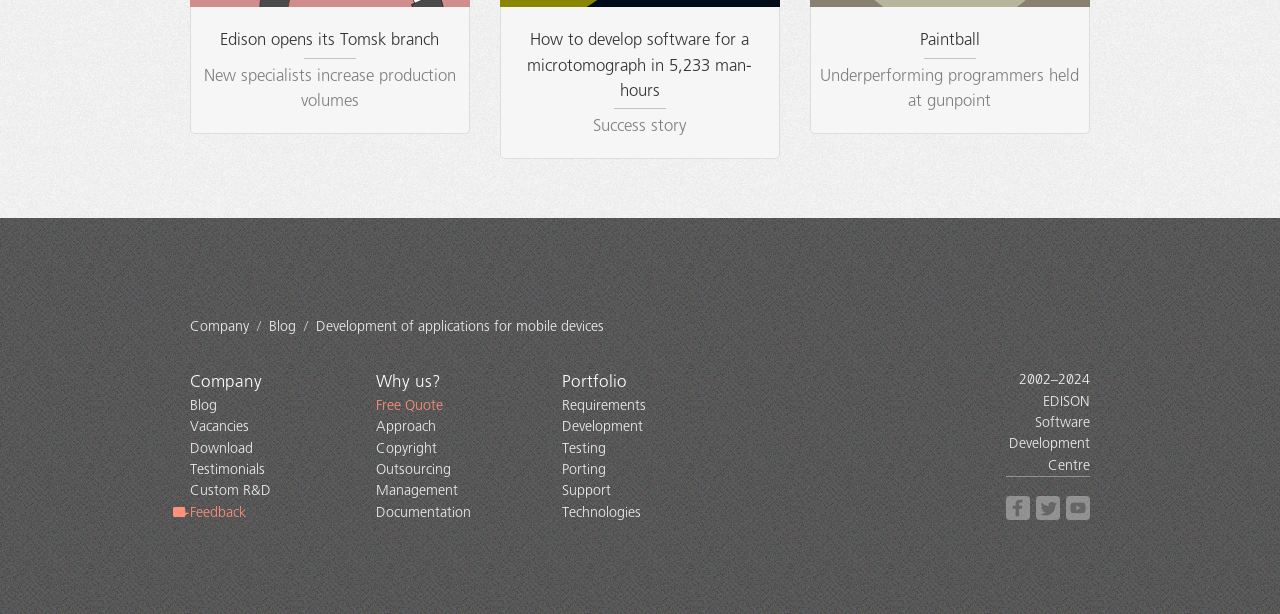Determine the bounding box coordinates of the region I should click to achieve the following instruction: "Read about Development of applications for mobile devices". Ensure the bounding box coordinates are four float numbers between 0 and 1, i.e., [left, top, right, bottom].

[0.247, 0.519, 0.472, 0.543]